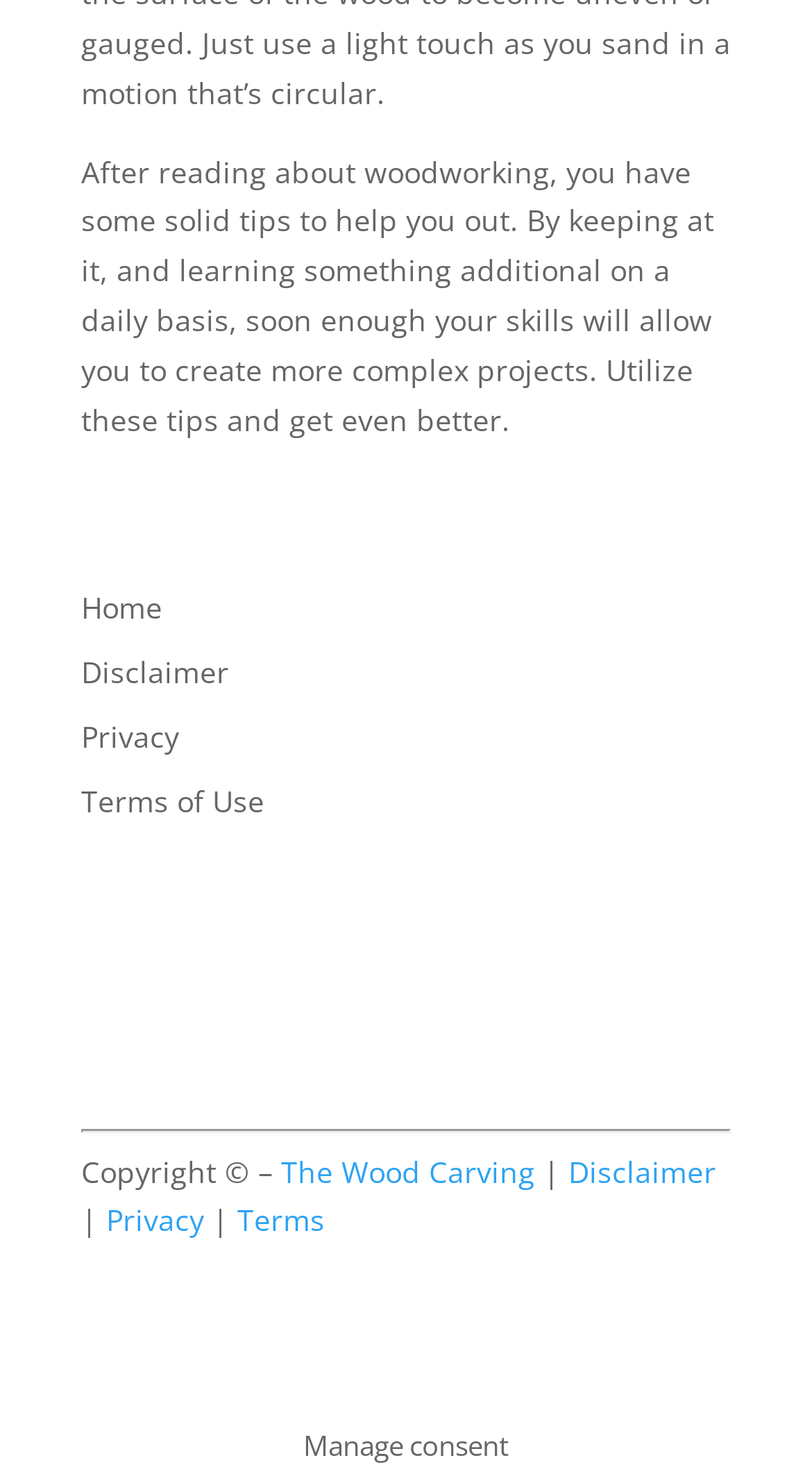Determine the coordinates of the bounding box for the clickable area needed to execute this instruction: "visit The Wood Carving website".

[0.346, 0.776, 0.659, 0.803]